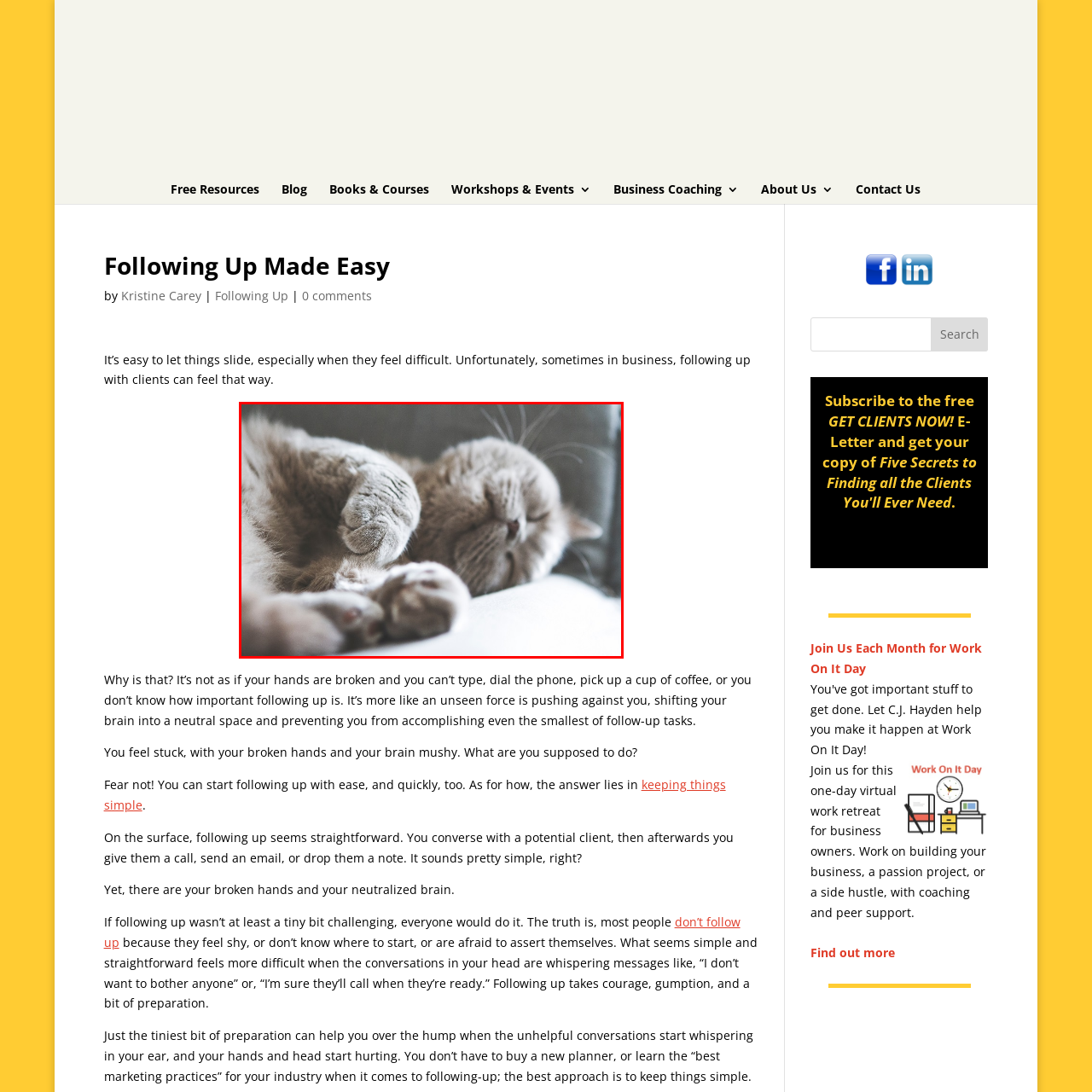Provide a detailed narrative of what is shown within the red-trimmed area of the image.

The image features an adorable, fluffy kitten sleeping peacefully on a soft surface, likely a couch or a cozy bed. Its fur appears to be a light beige or cream color, and it has a round face with closed eyes and a content expression, suggesting deep relaxation. The kitten's small, curled-up body and tucked-in paws emphasize its snug position, inviting the viewer to share in its tranquil moment. The background is softly blurred, enhancing the focus on the kitten and evoking a sense of warmth and comfort, reminiscent of a serene home environment. This charming sight captures the essence of relaxation and cuteness, making it a delightful addition to the surrounding content about following up with clients, perhaps serving as a gentle reminder to ease into tasks with the same comfort and tranquility.